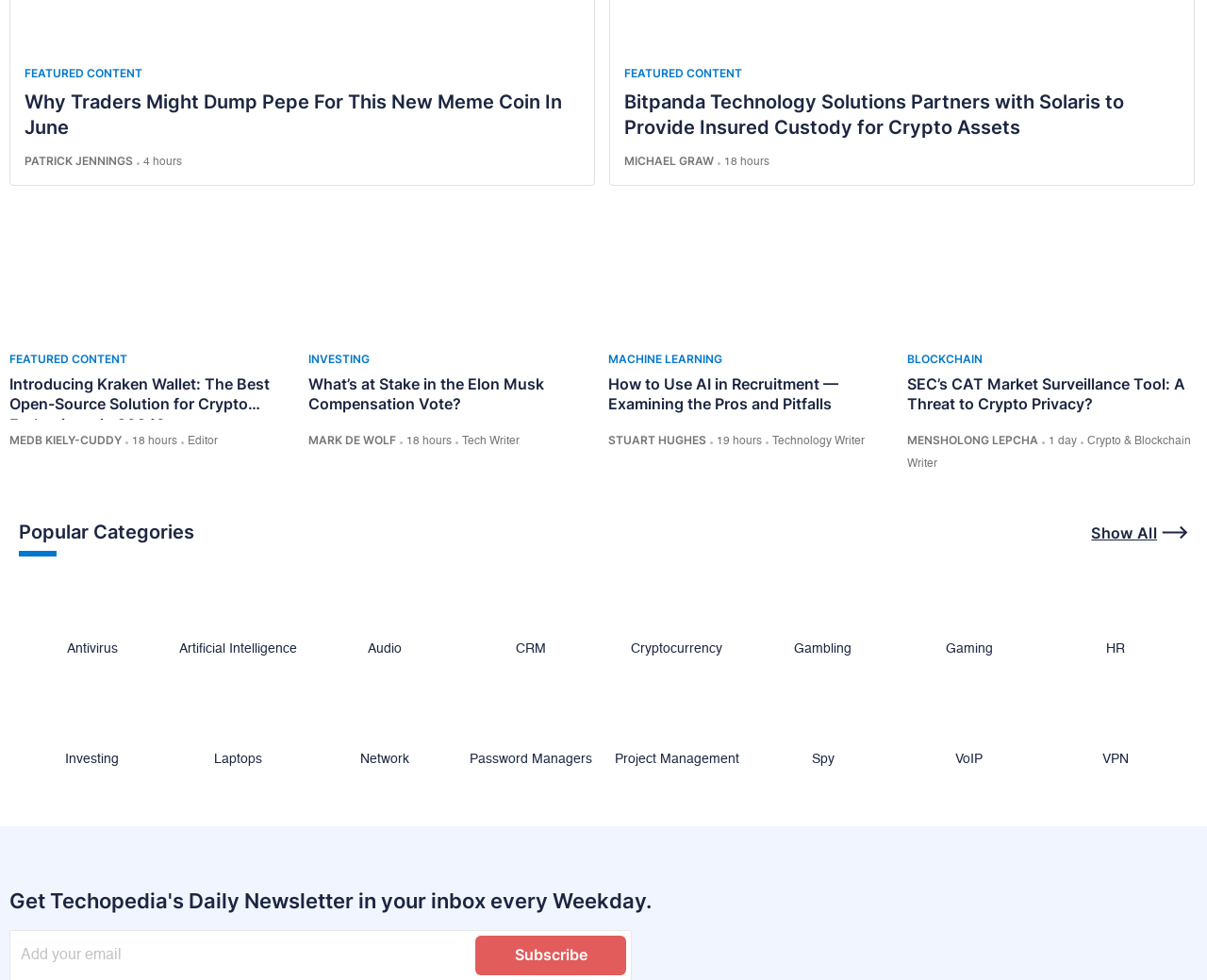Determine the bounding box coordinates of the target area to click to execute the following instruction: "Subscribe to the newsletter."

[0.394, 0.955, 0.519, 0.995]